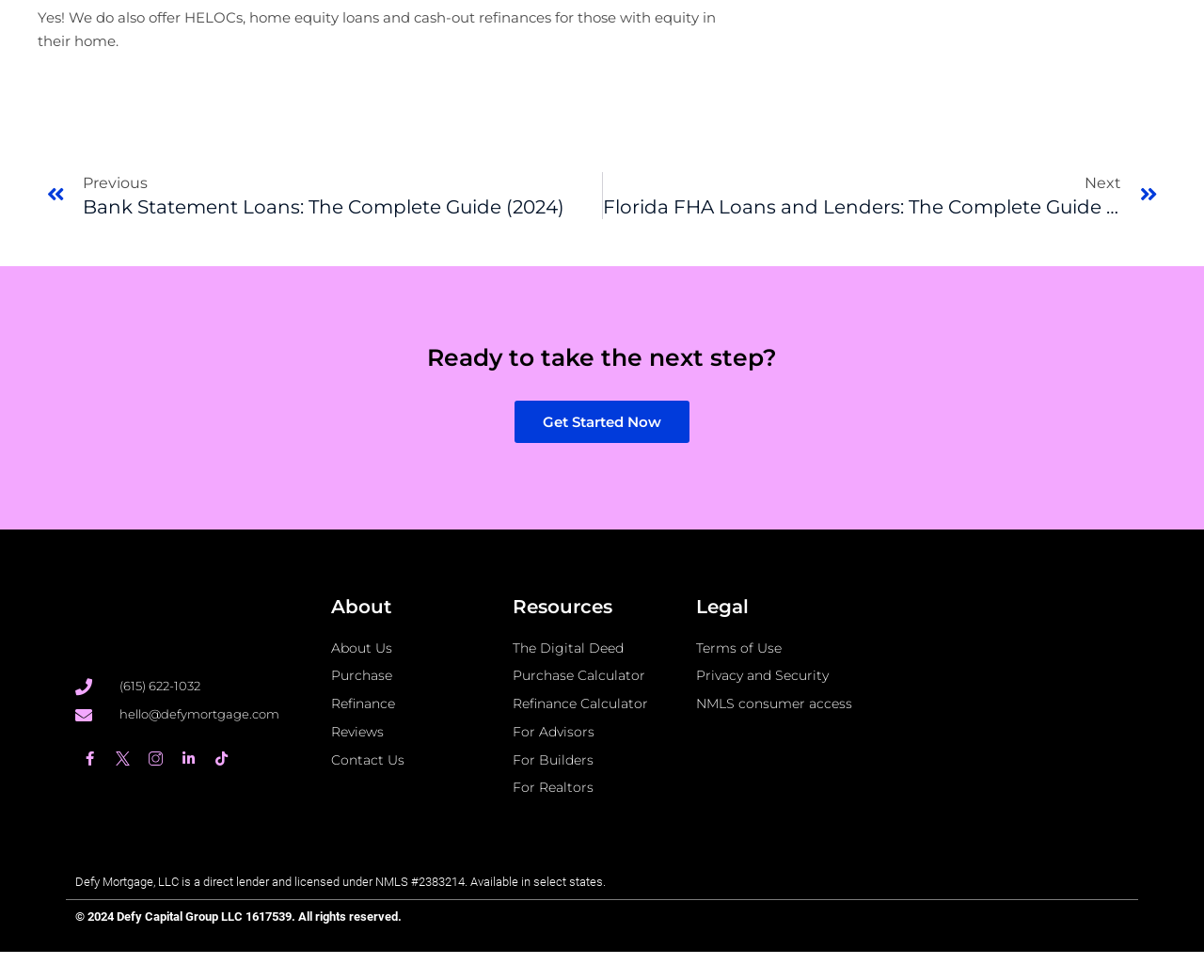Locate the bounding box of the UI element described by: "Refinance Calculator" in the given webpage screenshot.

[0.426, 0.707, 0.562, 0.73]